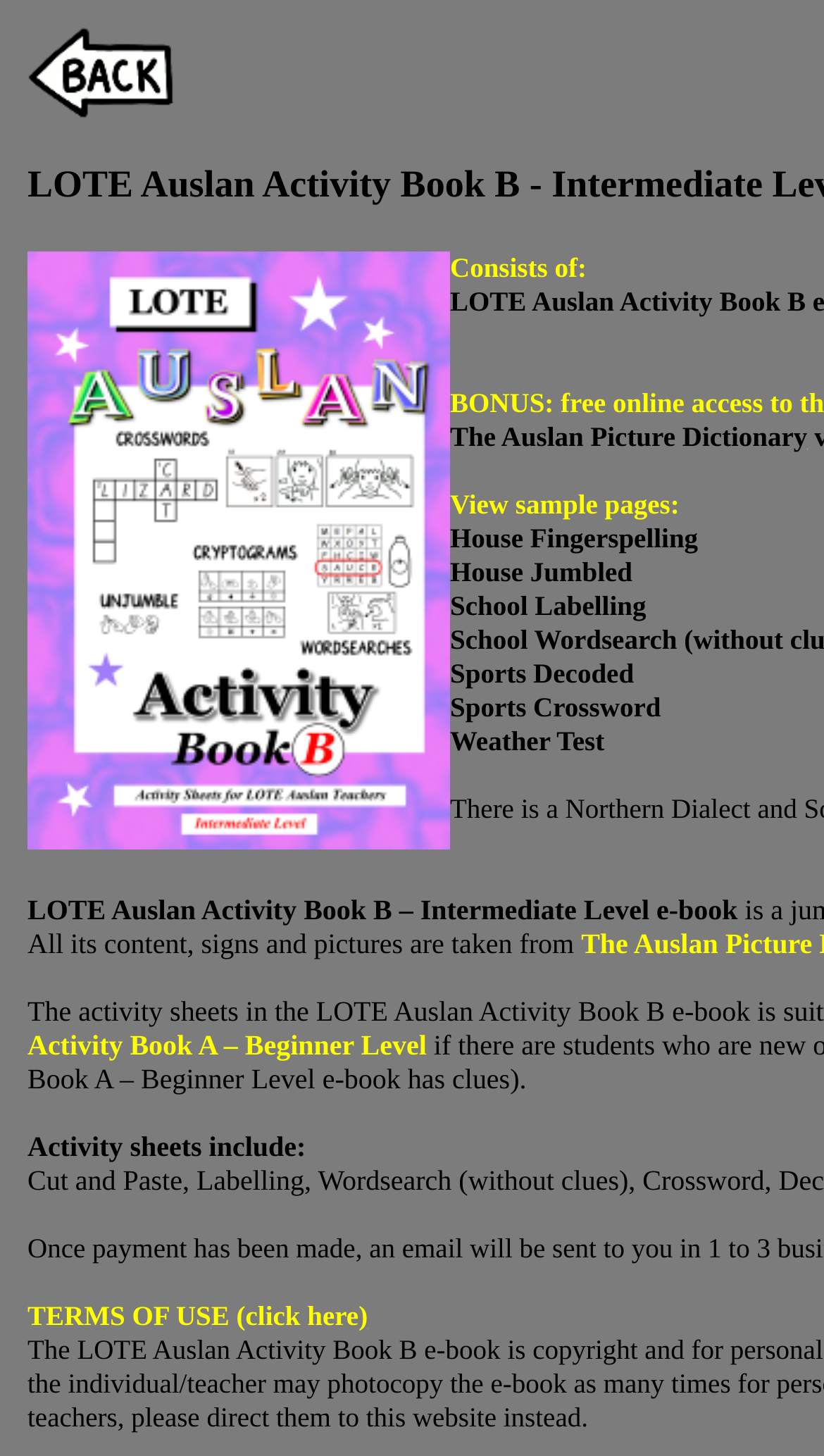What is the topic of the LOTE Auslan Activity Book B?
Kindly give a detailed and elaborate answer to the question.

The topic of the LOTE Auslan Activity Book B is Auslan, which is an Australian sign language, as indicated by the text 'LOTE Auslan Activity Book B – Intermediate Level e-book'.